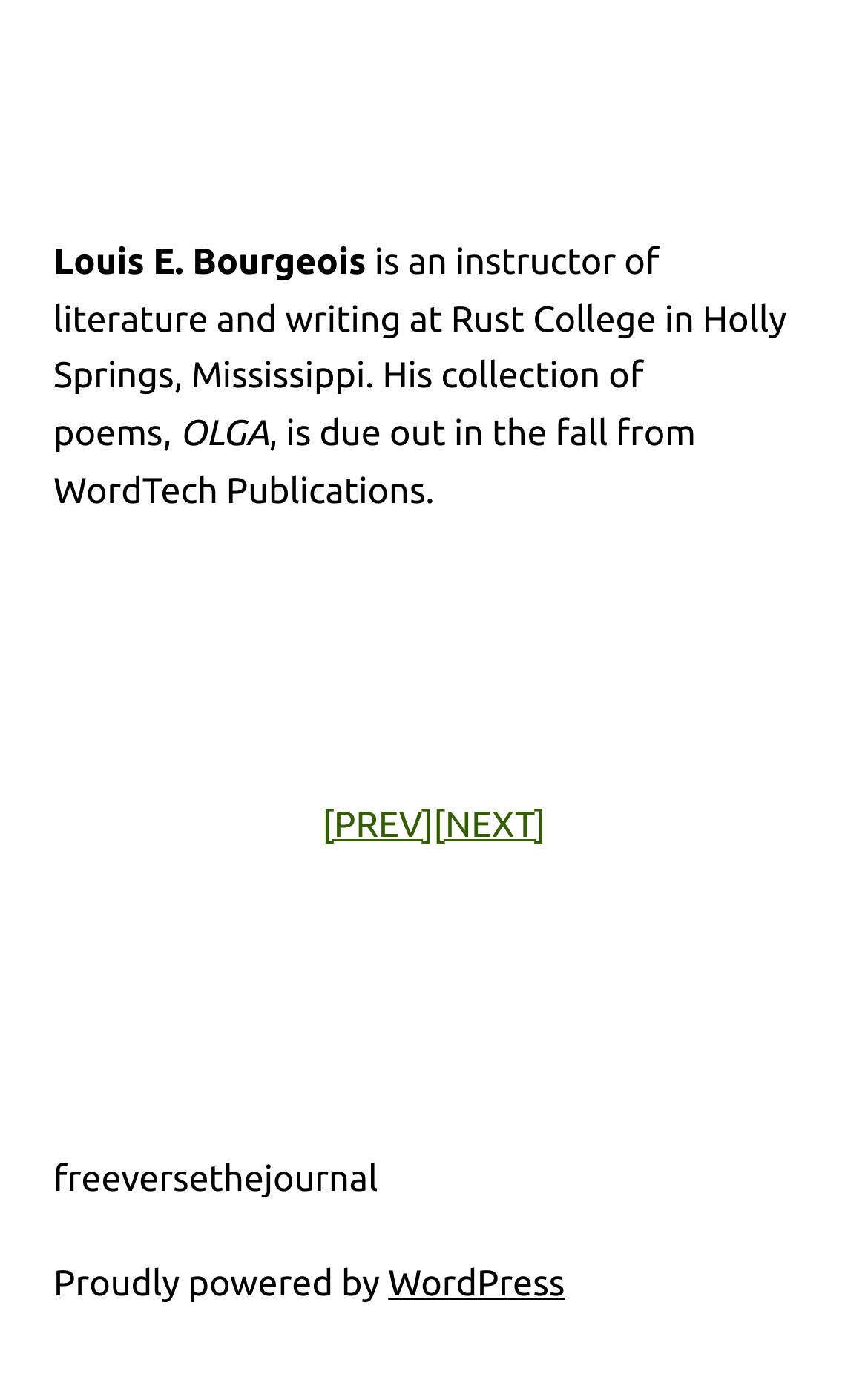Look at the image and give a detailed response to the following question: What is the title of the poem collection?

The title of the poem collection is mentioned in the third StaticText element, which is 'OLGA'.